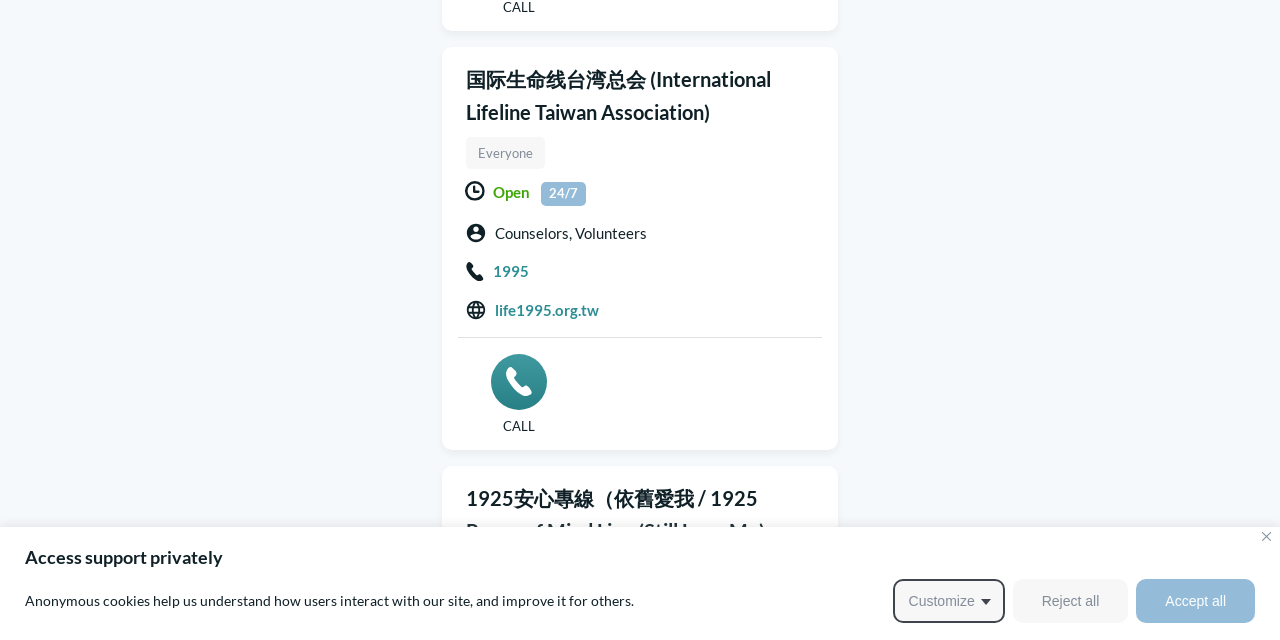Using the given description, provide the bounding box coordinates formatted as (top-left x, top-left y, bottom-right x, bottom-right y), with all values being floating point numbers between 0 and 1. Description: parent_node: CALL aria-label="call"

[0.383, 0.553, 0.427, 0.641]